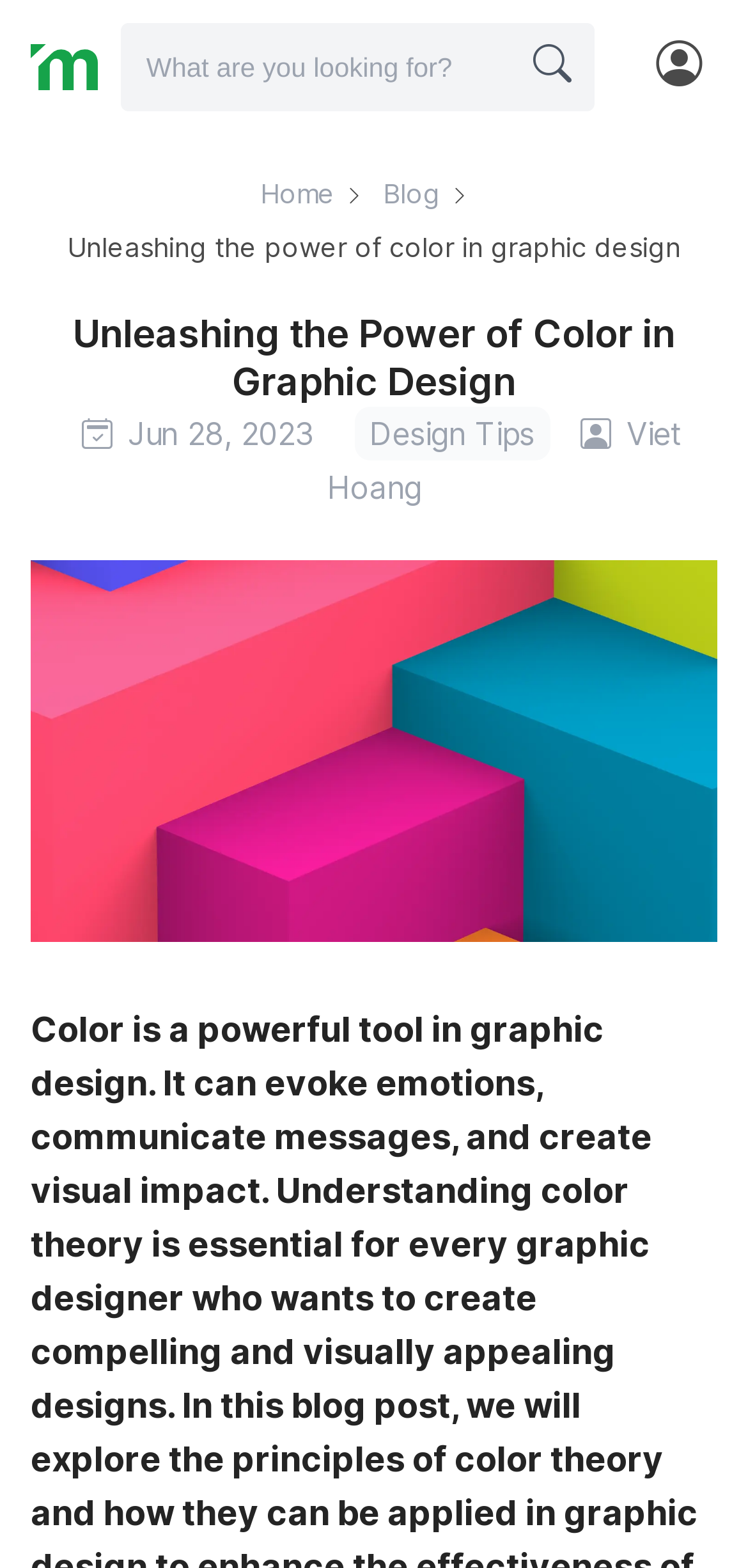What is the purpose of the textbox at the top?
Please use the image to deliver a detailed and complete answer.

I found the purpose of the textbox at the top by looking at the button next to it, which says 'Search'. This suggests that the textbox is for searching something on the website.